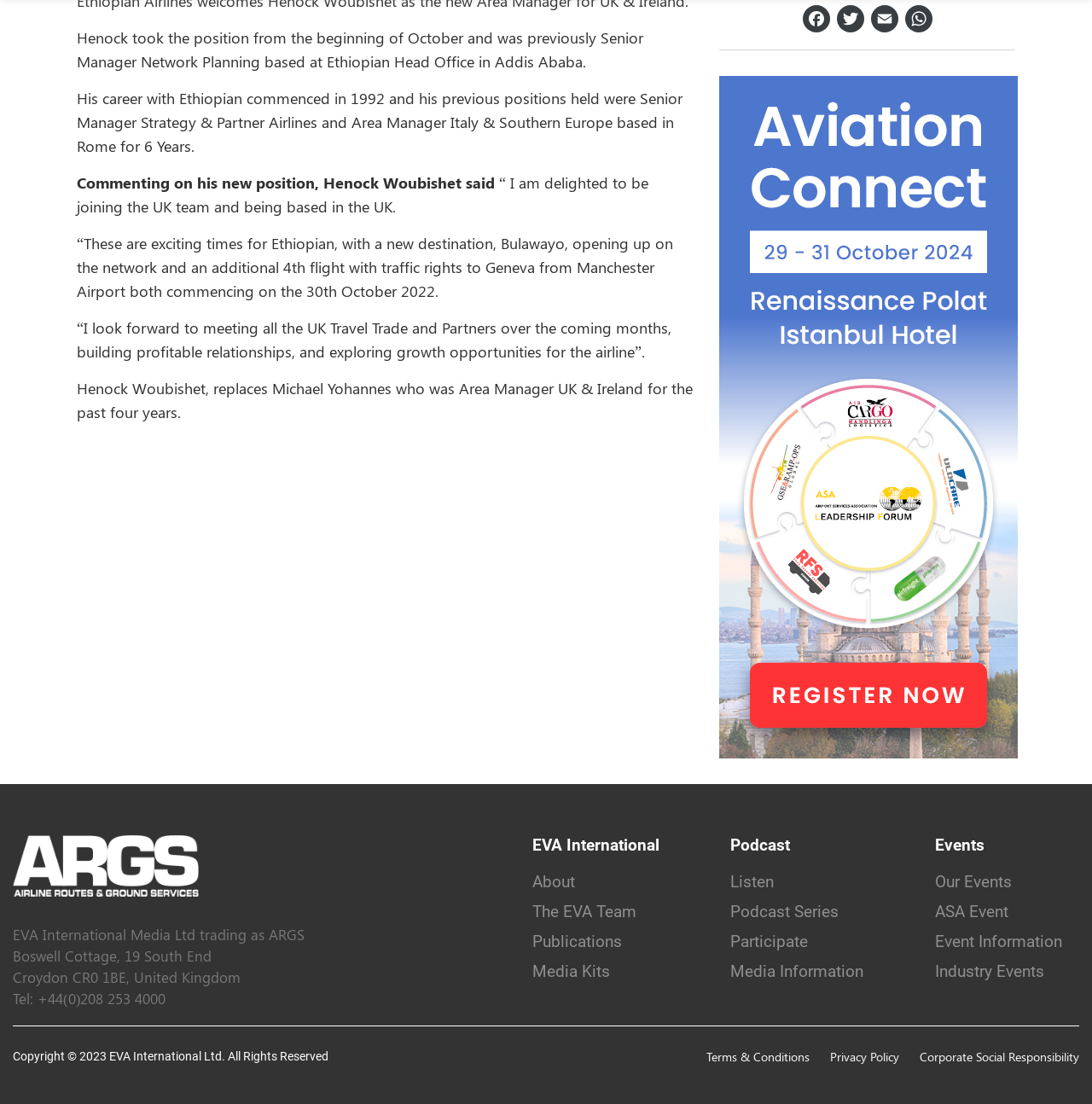What is the company name of the website owner?
Provide a detailed answer to the question, using the image to inform your response.

The footer of the webpage mentions 'EVA International Media Ltd trading as ARGS', so the company name of the website owner is EVA International Media Ltd.